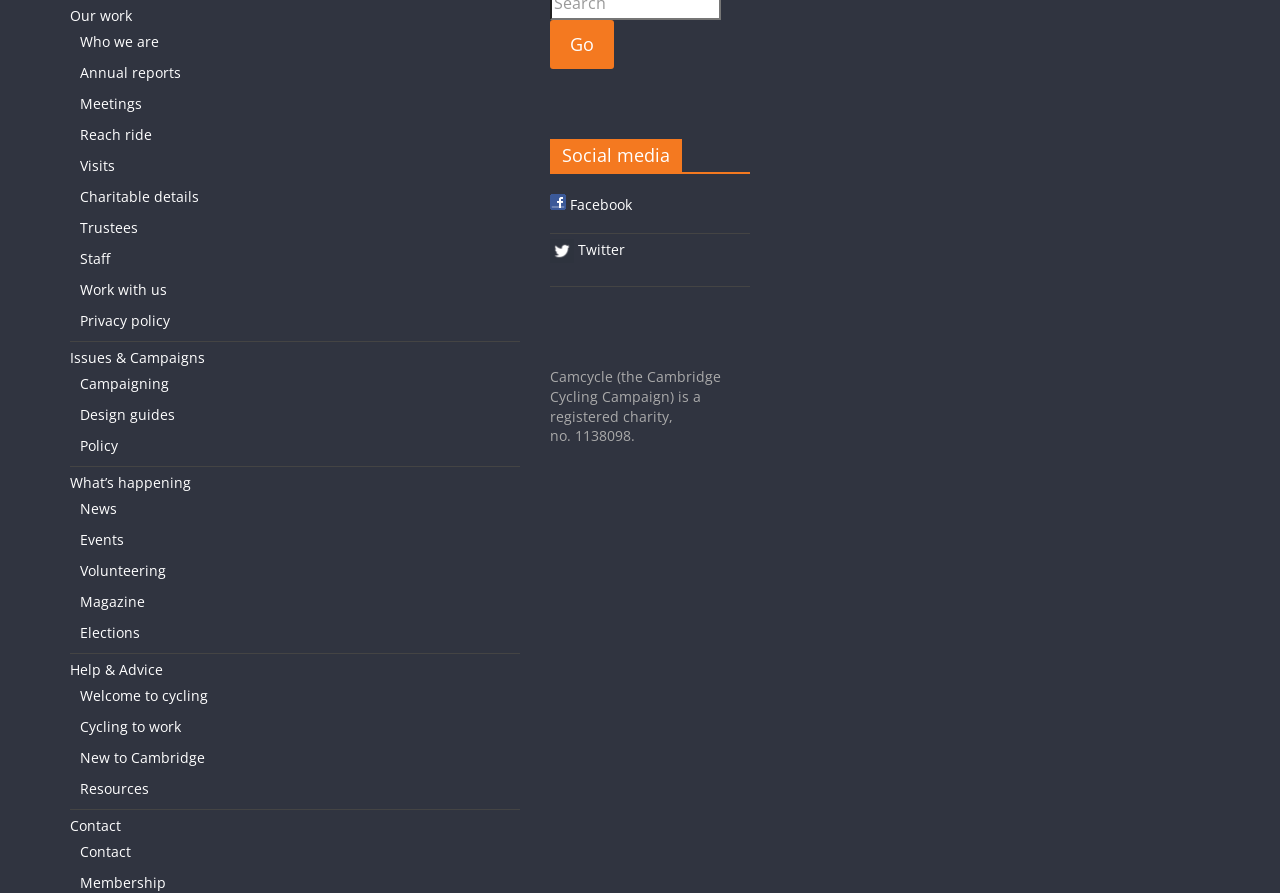What is the purpose of the 'Go' button?
Your answer should be a single word or phrase derived from the screenshot.

Unknown